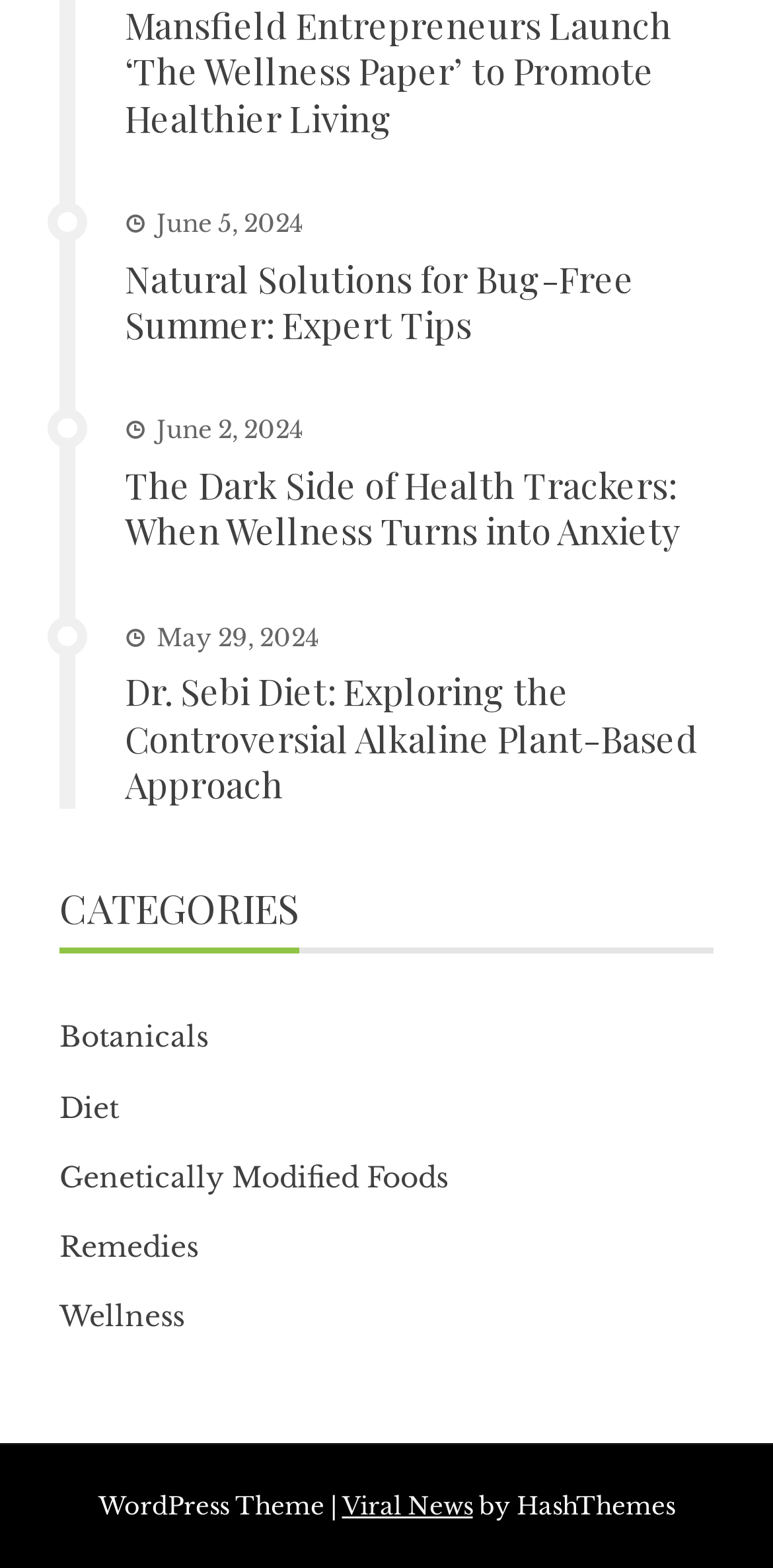Find the bounding box coordinates of the clickable area required to complete the following action: "Send an email to 'care@healingbridgesiv.com'".

None